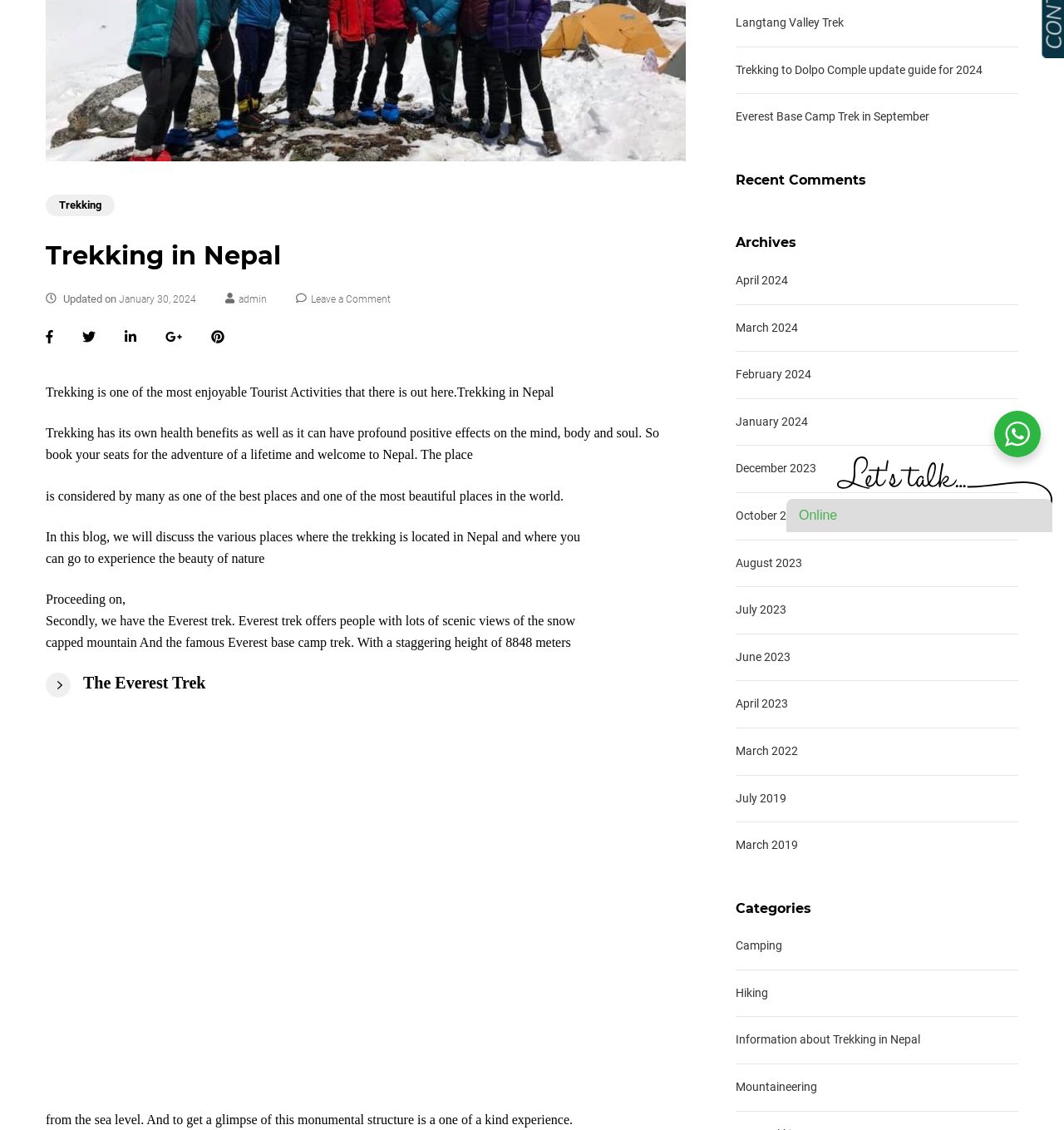For the following element description, predict the bounding box coordinates in the format (top-left x, top-left y, bottom-right x, bottom-right y). All values should be floating point numbers between 0 and 1. Description: alt="Pulham Herefords website logo"

None